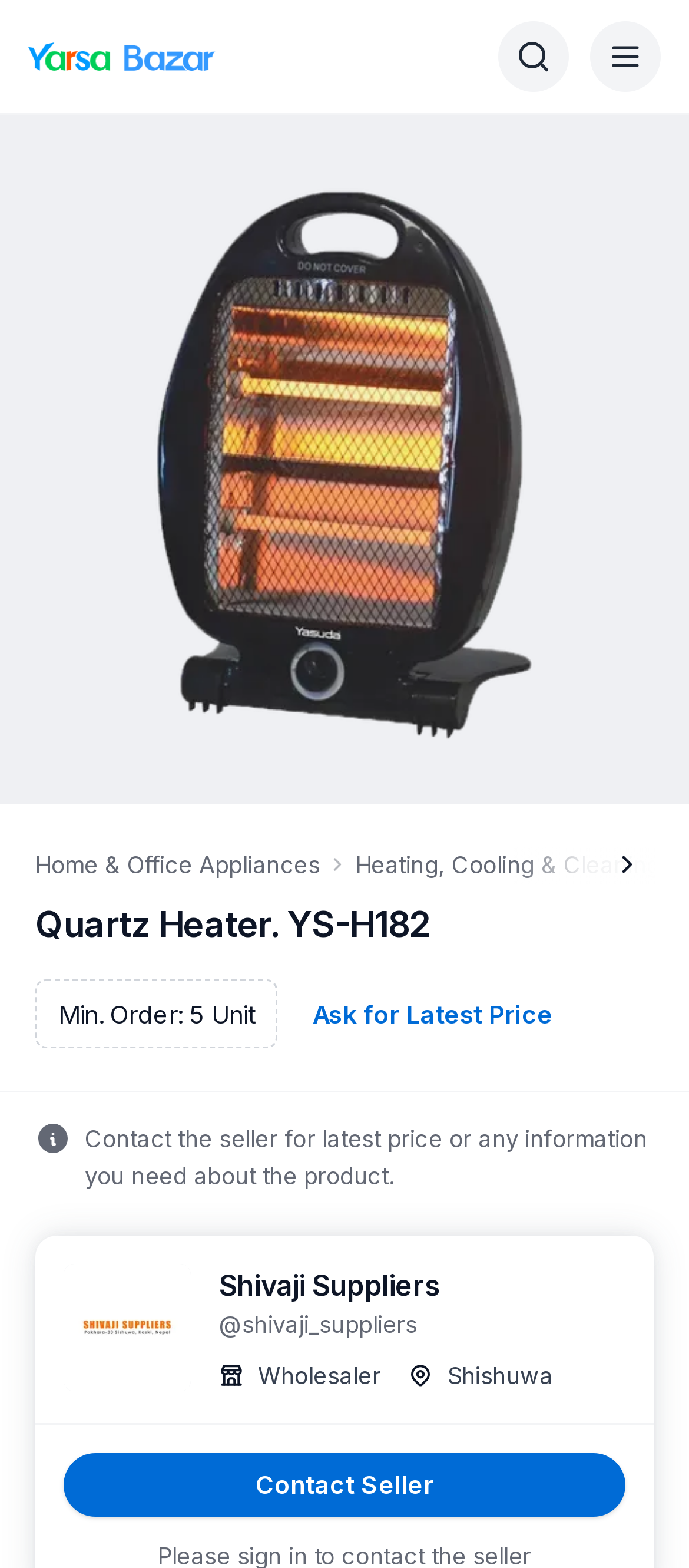Bounding box coordinates are specified in the format (top-left x, top-left y, bottom-right x, bottom-right y). All values are floating point numbers bounded between 0 and 1. Please provide the bounding box coordinate of the region this sentence describes: aria-label="search"

[0.723, 0.014, 0.826, 0.059]